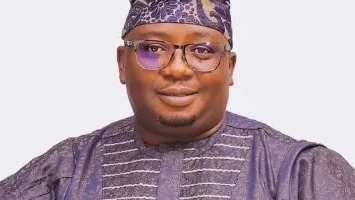Please provide a brief answer to the question using only one word or phrase: 
What is the man's nationality?

Nigerian